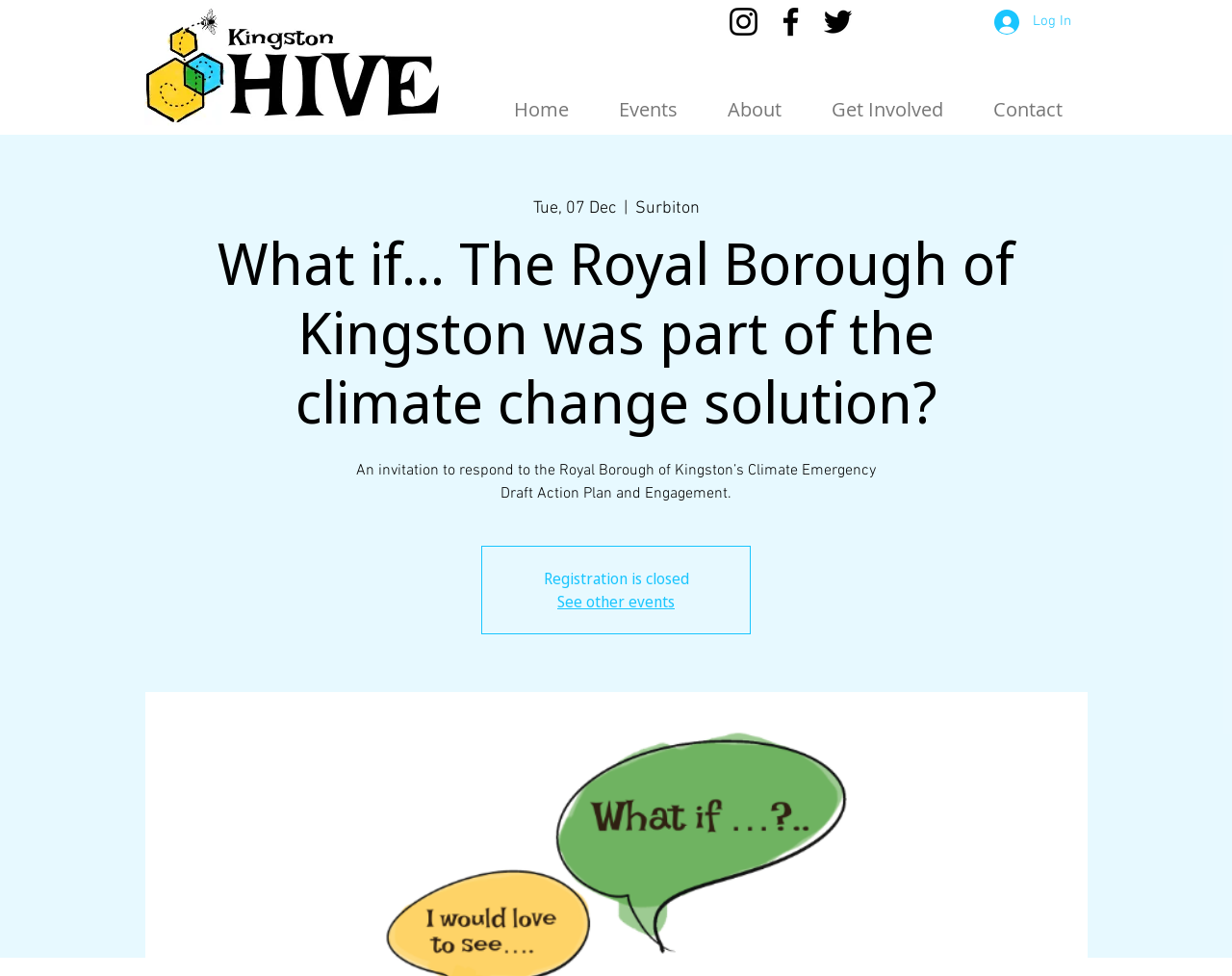Is registration open for events?
Based on the screenshot, provide your answer in one word or phrase.

No